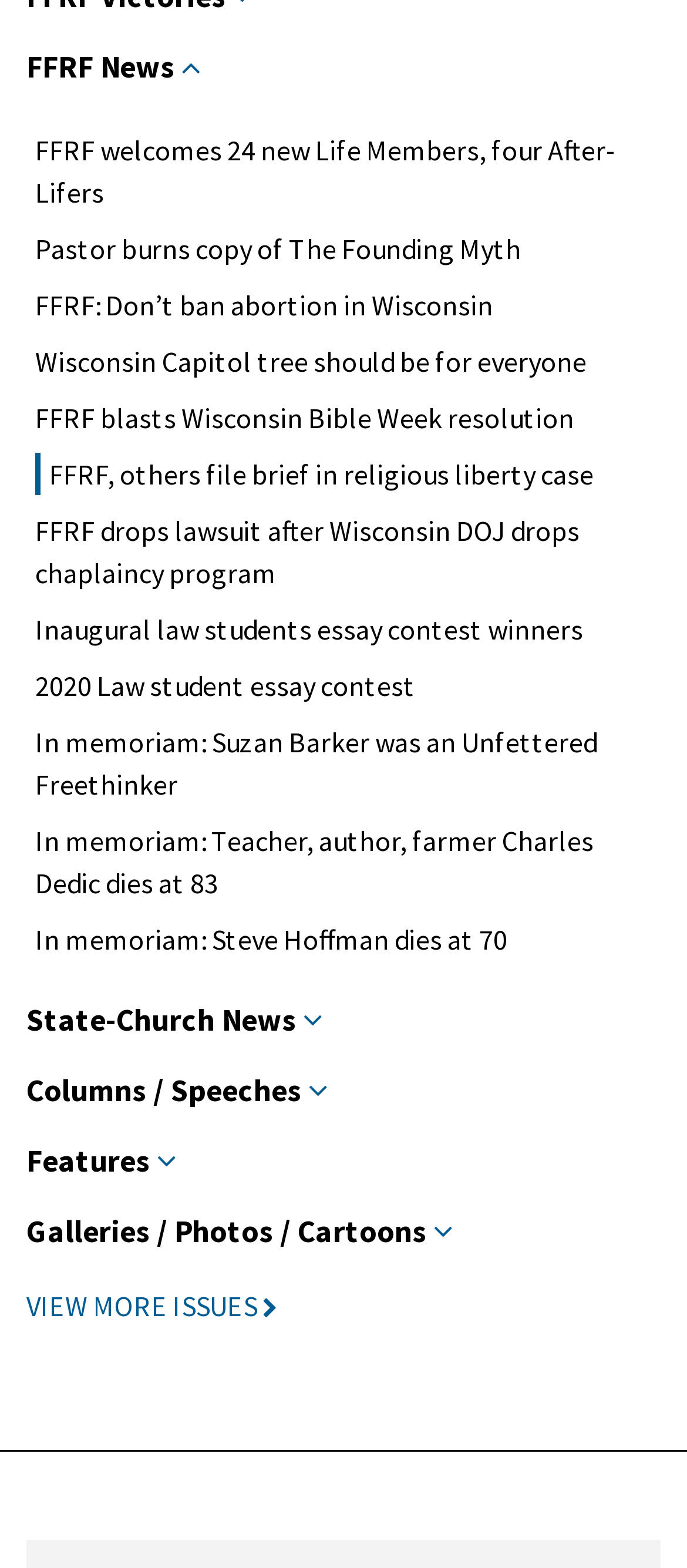Please reply to the following question with a single word or a short phrase:
How many news links are on the page?

15